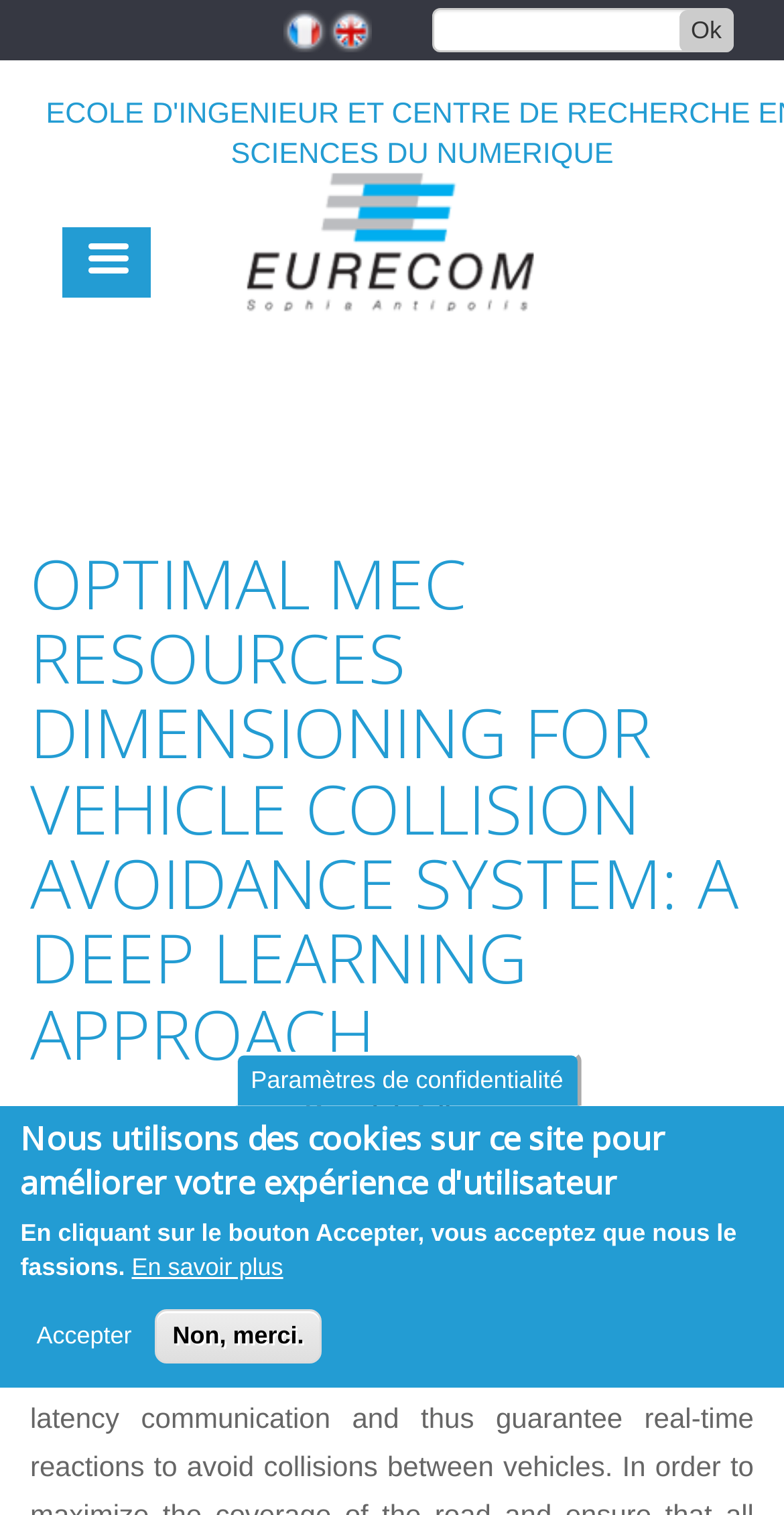What is the topic of the invited talk?
Answer the question in as much detail as possible.

I analyzed the heading element with the text 'OPTIMAL MEC RESOURCES DIMENSIONING FOR VEHICLE COLLISION AVOIDANCE SYSTEM: A DEEP LEARNING APPROACH' and extracted the topic of the invited talk from it.